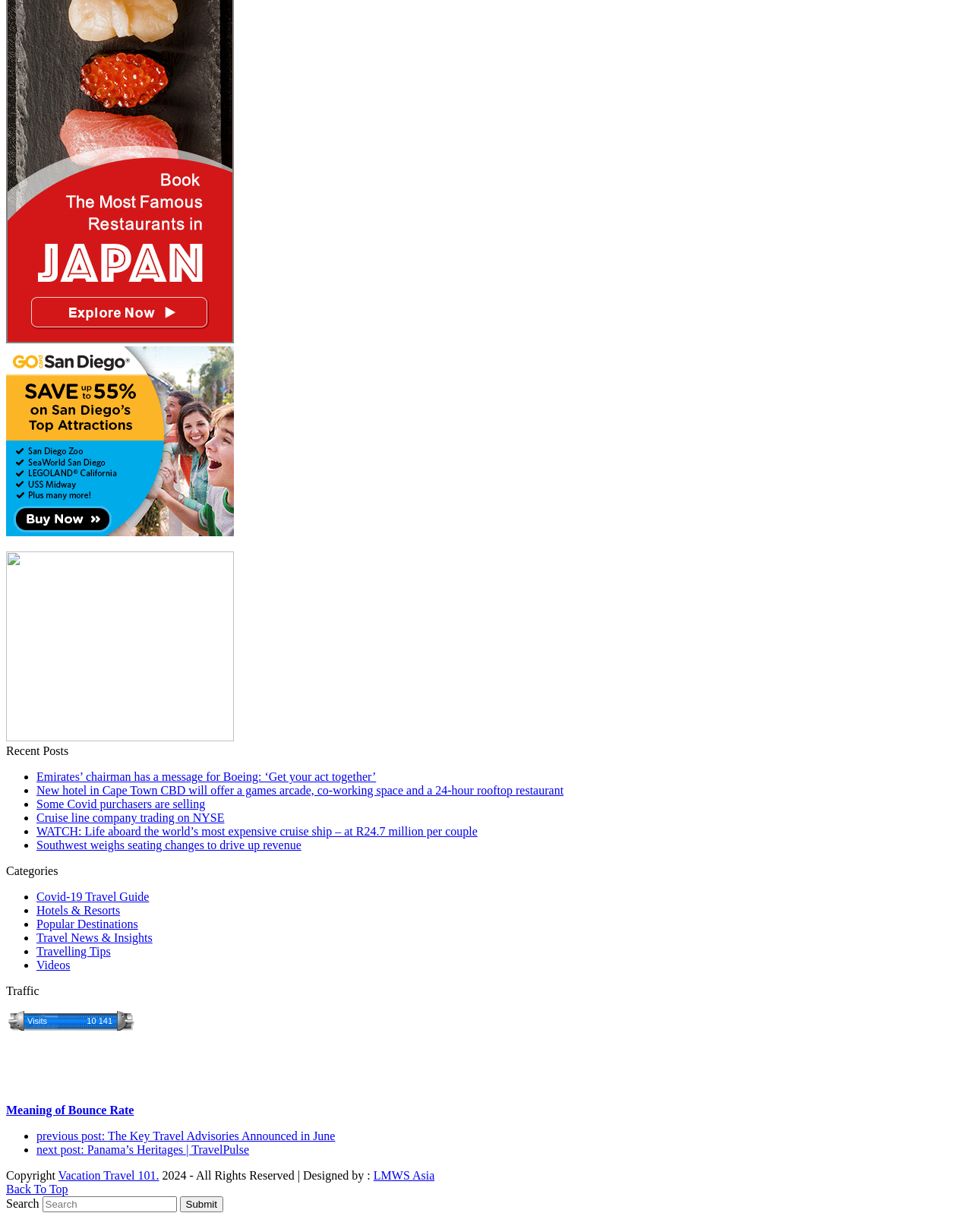What is the copyright information at the bottom of the webpage?
Using the image, provide a detailed and thorough answer to the question.

The copyright information can be found at the bottom of the webpage, at coordinates [0.164, 0.949, 0.384, 0.959]. It states '2024 - All Rights Reserved | Designed by : LMWS Asia'.